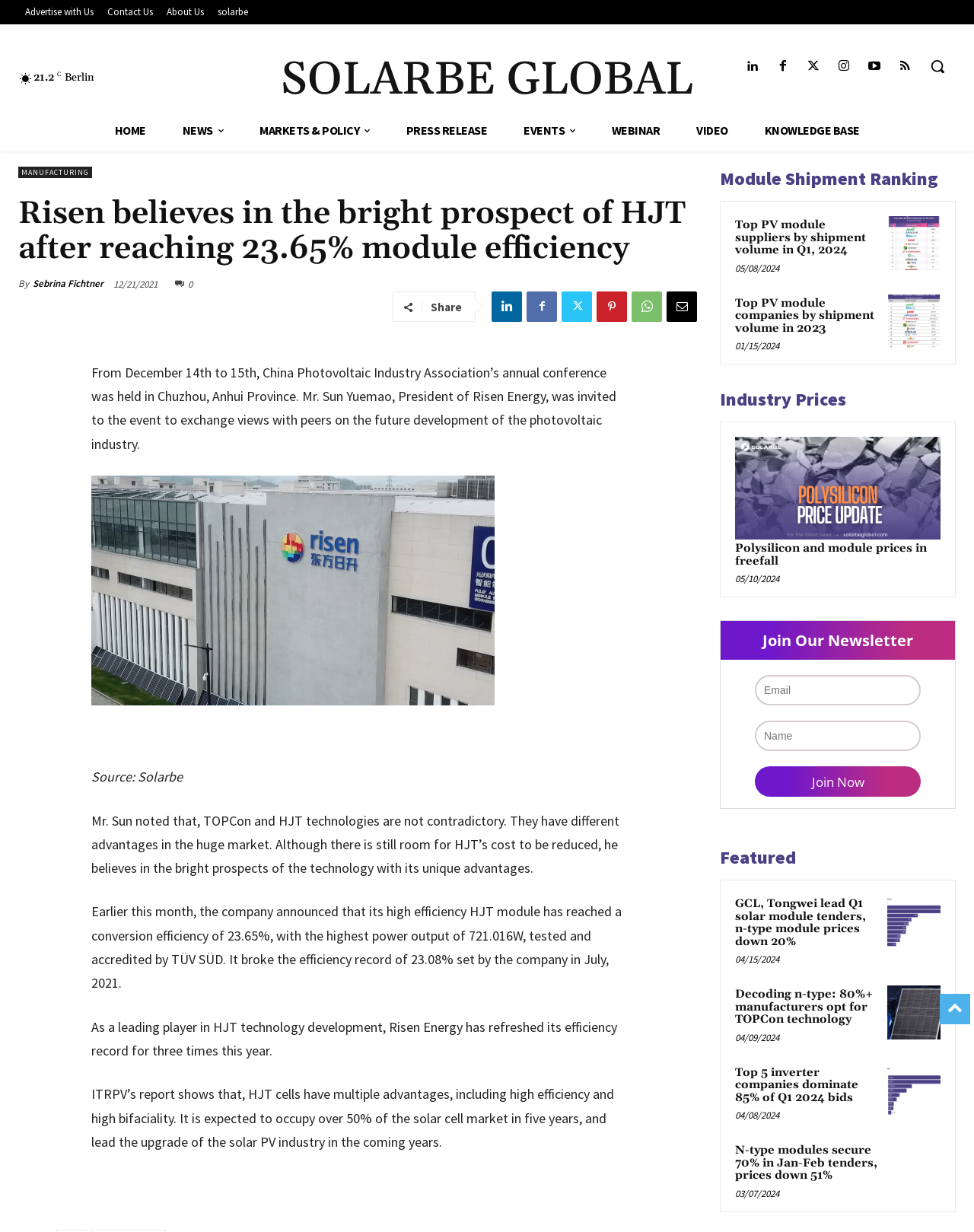What is the conversion efficiency of Risen Energy's high efficiency HJT module?
Please respond to the question with a detailed and thorough explanation.

The answer can be found in the article text, where it is mentioned that 'the company announced that its high efficiency HJT module has reached a conversion efficiency of 23.65%, with the highest power output of 721.016W, tested and accredited by TÜV SÜD.'